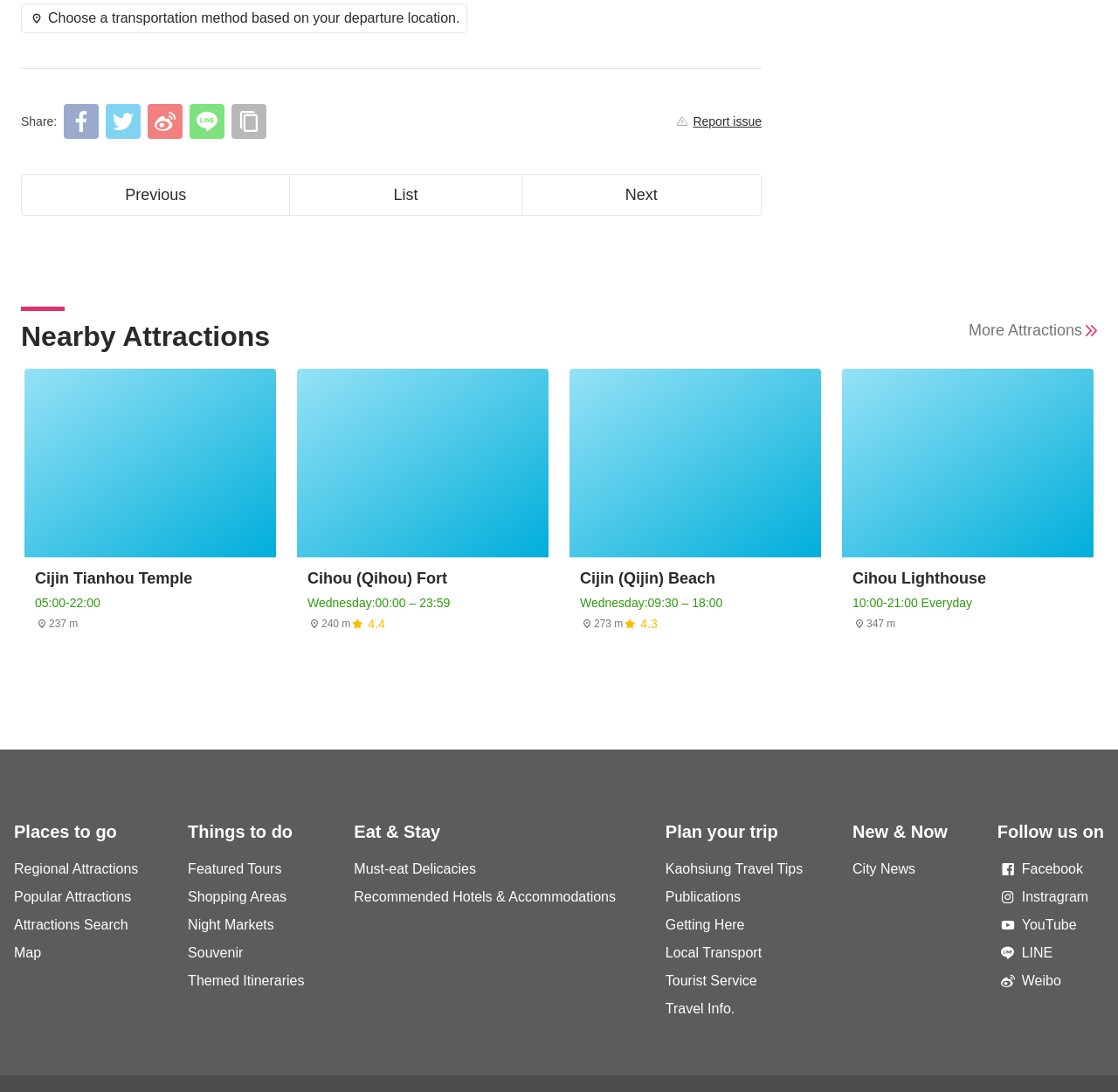Please pinpoint the bounding box coordinates for the region I should click to adhere to this instruction: "Go to the ABOUT page".

None